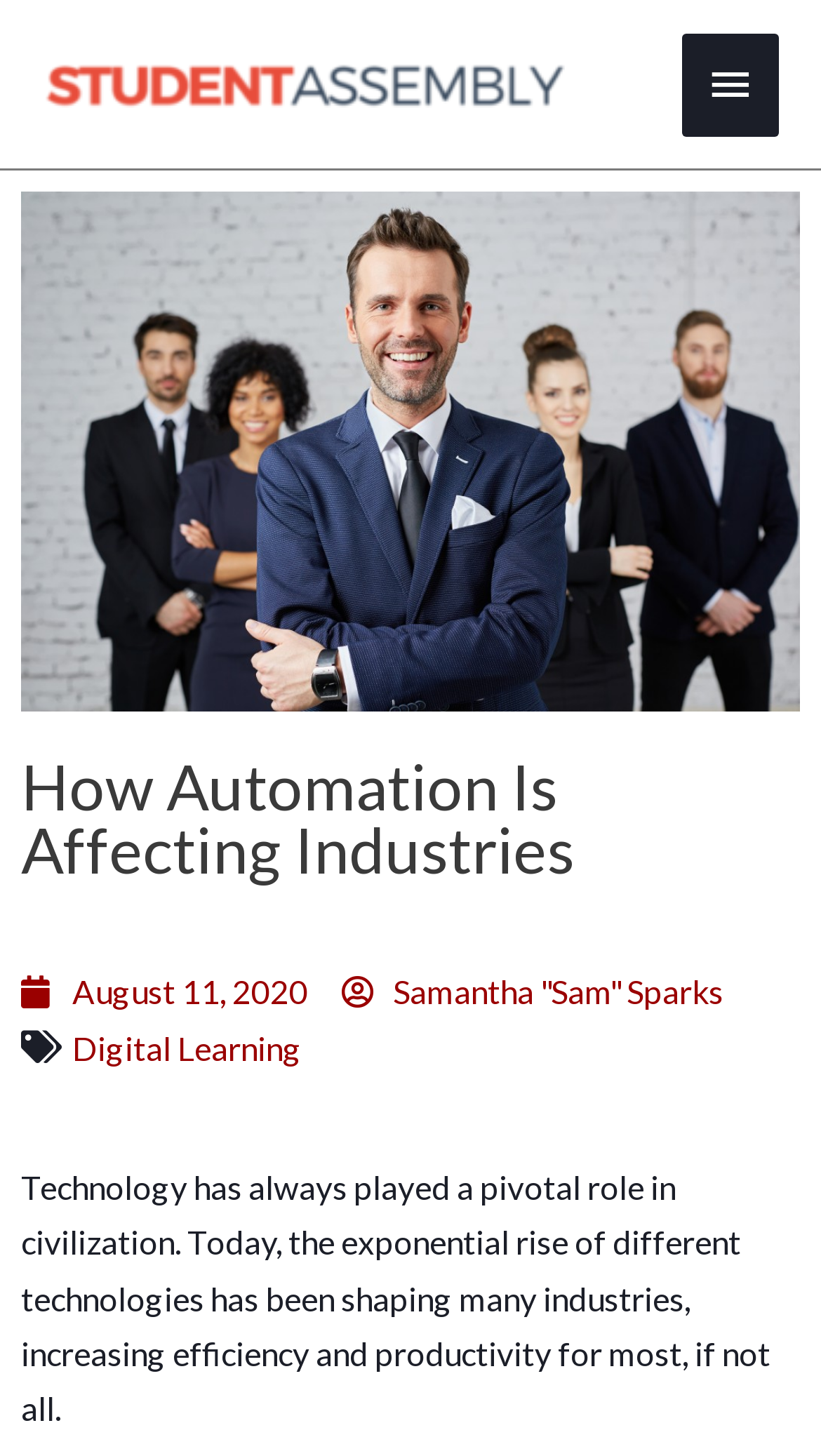Using the description: "Digital Learning", identify the bounding box of the corresponding UI element in the screenshot.

[0.088, 0.706, 0.368, 0.732]